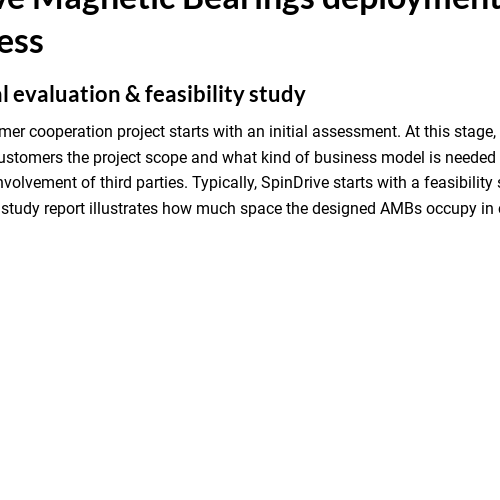Elaborate on the image by describing it in detail.

The image titled "8 poles heteropolar radial bearing" visually represents a specialized component used in the Active Magnetic Bearings (AMB) deployment process. This is part of the initial evaluation and feasibility study phase, where projects are assessed in collaboration with customers to establish the project scope and necessary business models, including potential third-party involvement. The accompanying text highlights that this feasibility study report details the spatial requirements of the designed AMBs within the customer’s system, showcasing the technical considerations for successful integration.